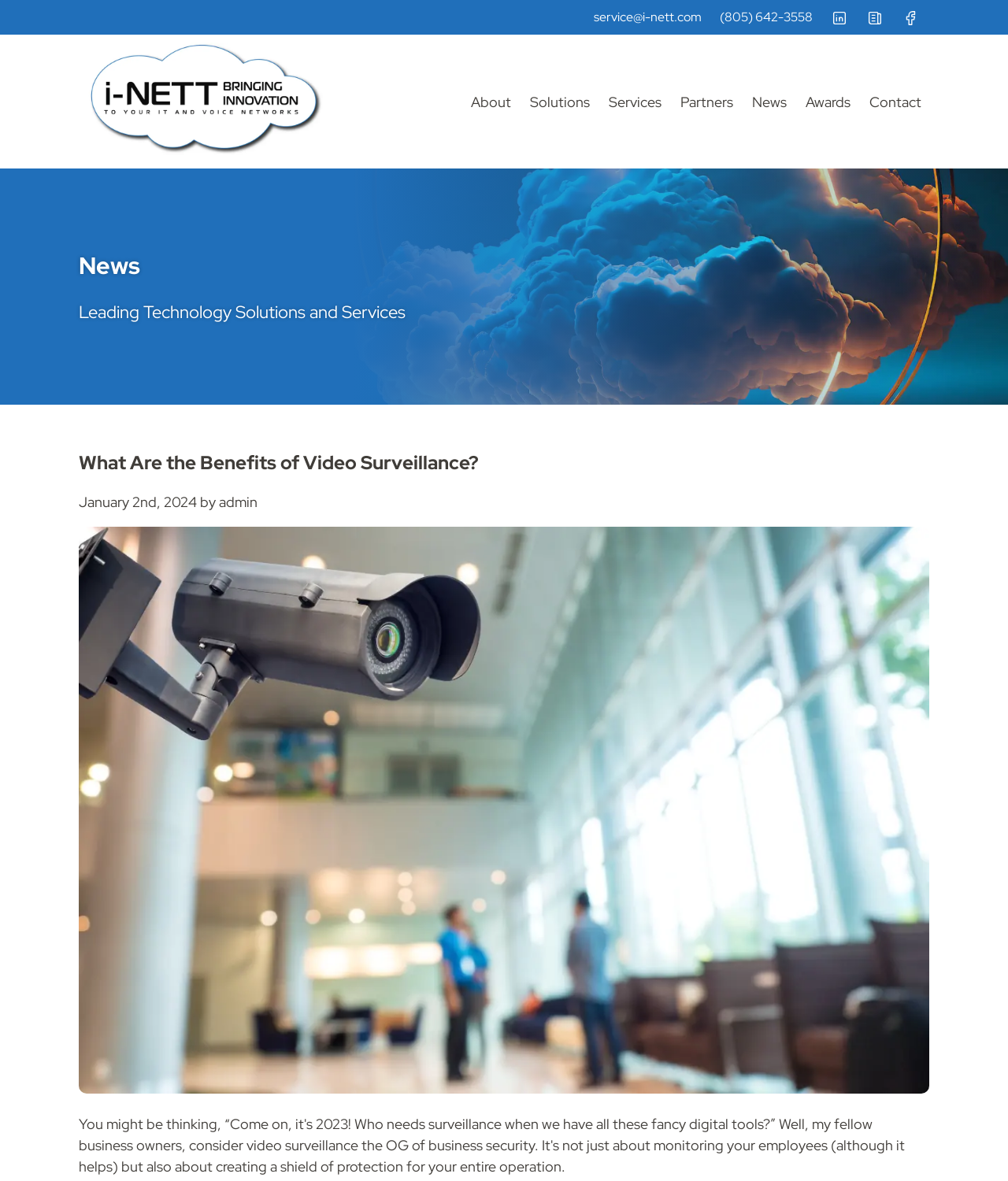Create a detailed summary of all the visual and textual information on the webpage.

The webpage appears to be a news article page, with a focus on the benefits of video surveillance. At the top left, there is a logo of i-NETT, accompanied by a tagline "Leading Technology Solutions and Services". 

Below the logo, there is a navigation menu with links to various sections of the website, including "About", "Solutions", "Services", "Partners", "News", "Awards", and "Contact". 

To the top right, there are social media links, including "LinkedIn", "Facebook", and an email address, each accompanied by a small icon. 

The main content of the page is an article titled "What Are the Benefits of Video Surveillance?", which is highlighted as the main focus of the page. The article has a publication date of January 2nd, 2024, and is written by "admin". 

The article is accompanied by an image of a surveillance camera in a building lobby area, which takes up most of the page's content area.